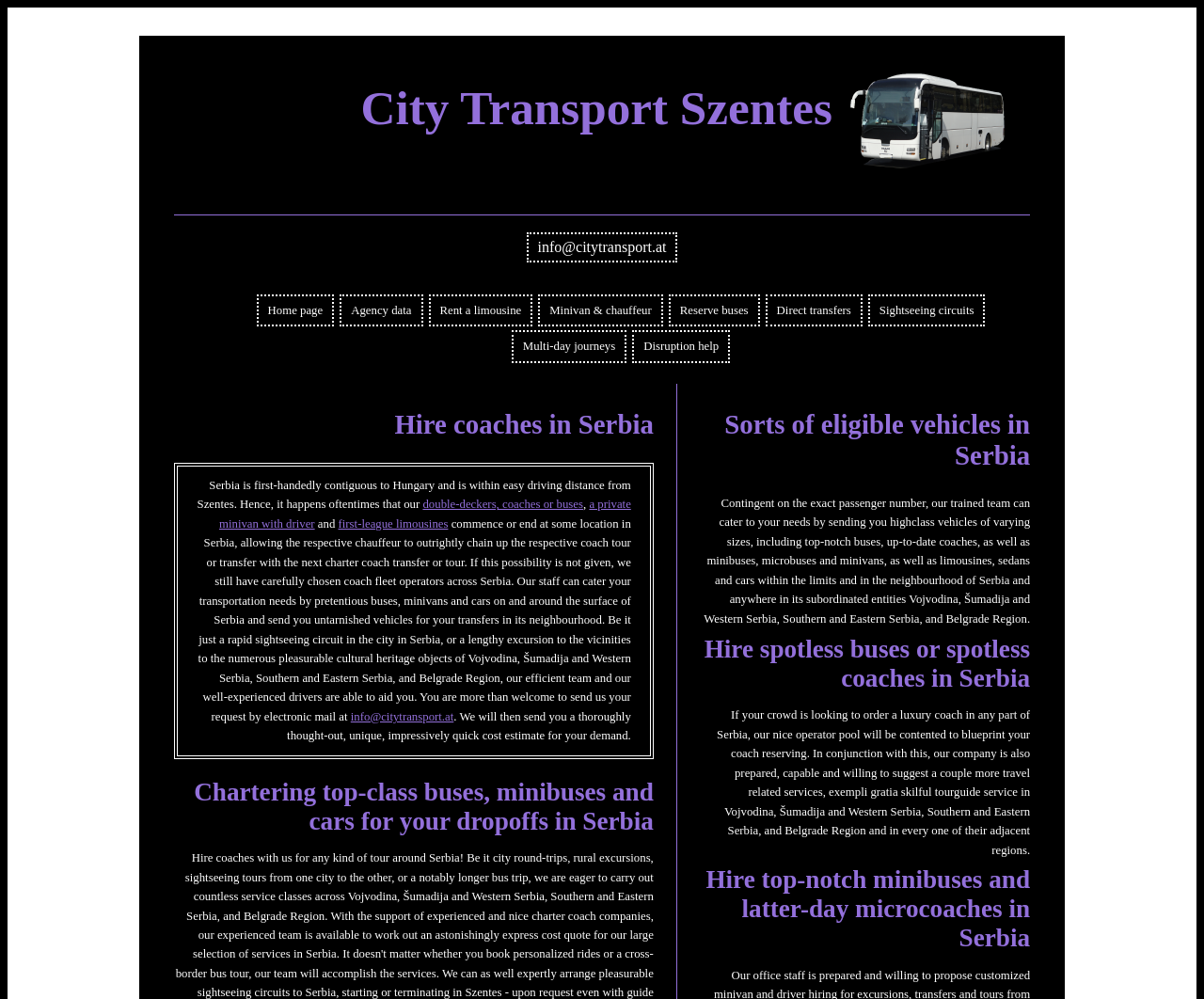Pinpoint the bounding box coordinates of the clickable element to carry out the following instruction: "Click the 'Rent a limousine' link."

[0.356, 0.295, 0.442, 0.327]